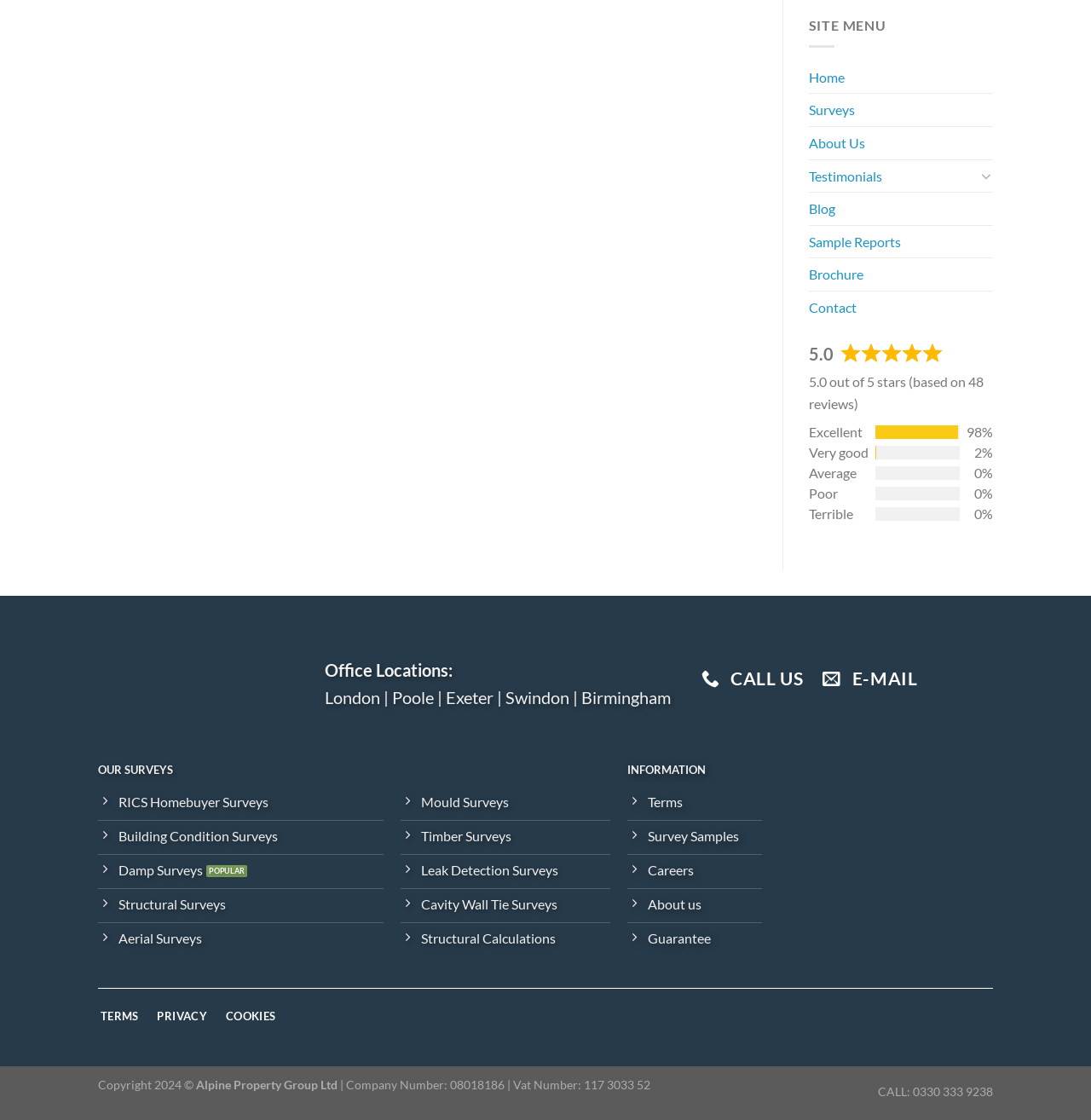What are the office locations of this company?
Can you provide an in-depth and detailed response to the question?

The office locations of this company are listed as London, Poole, Exeter, Swindon, and Birmingham, as indicated by the StaticText element with ID 1064.